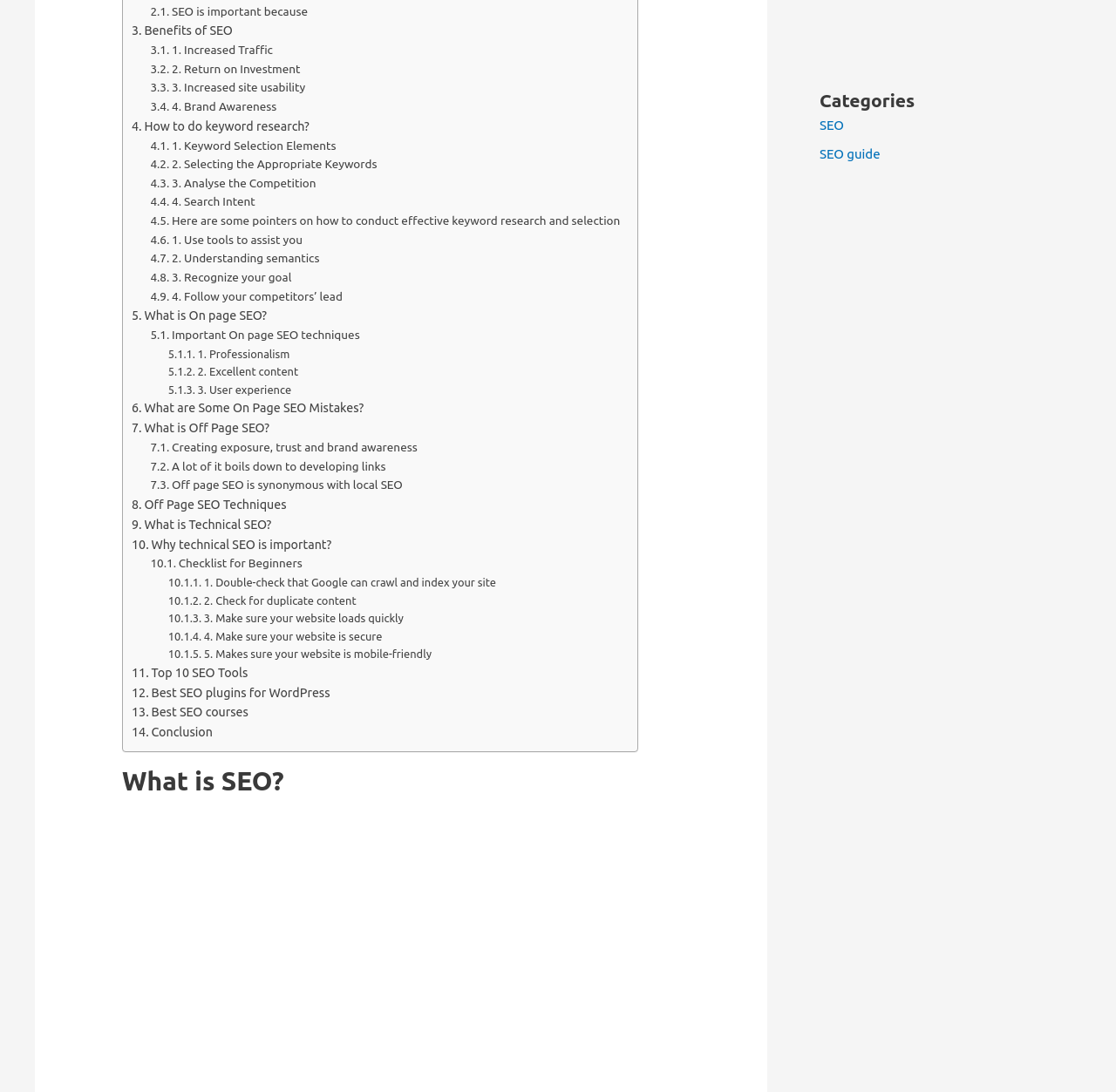Answer the question below using just one word or a short phrase: 
What is the first benefit of SEO mentioned on this webpage?

Increased Traffic